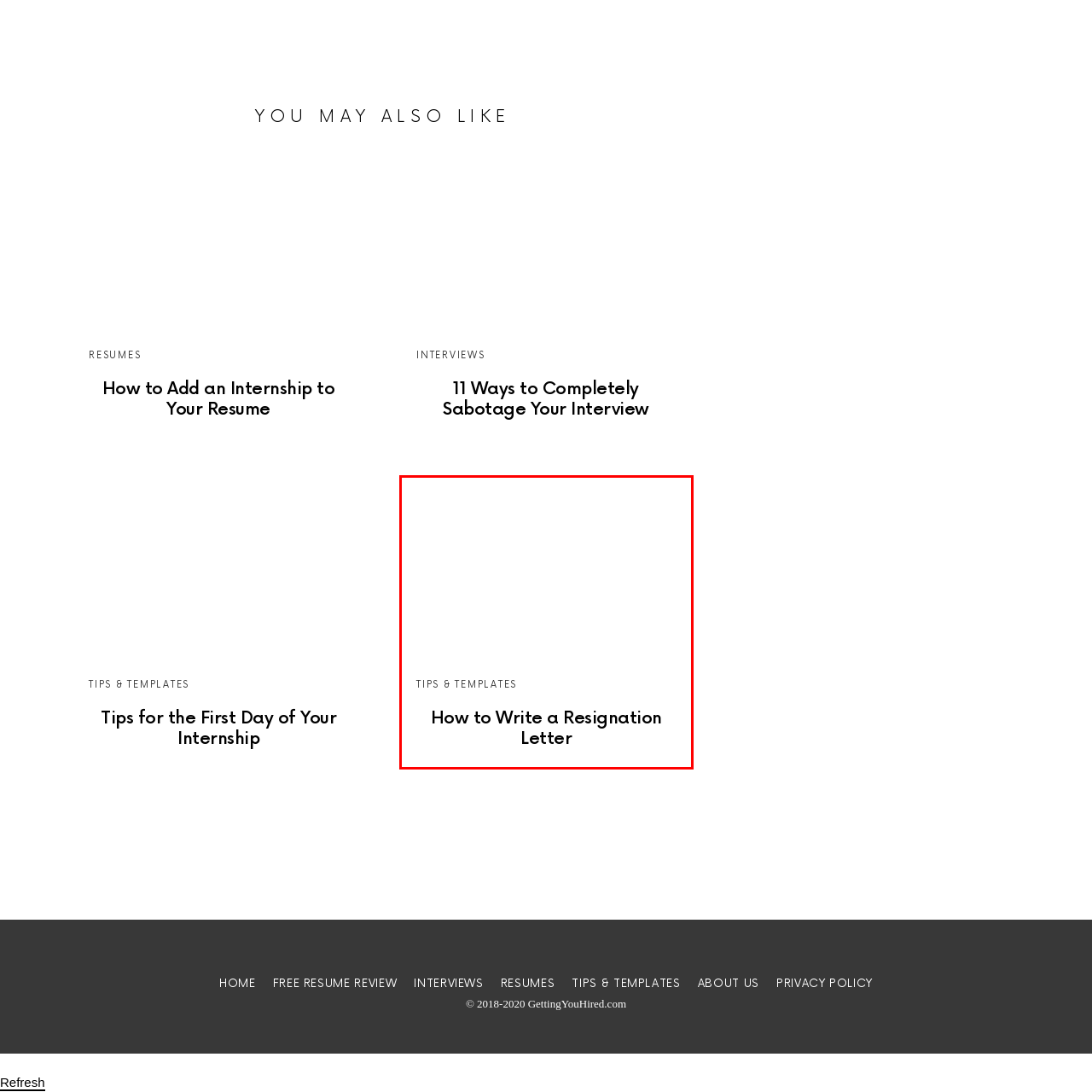Look at the area within the red bounding box, provide a one-word or phrase response to the following question: What section does the article fall under?

TIPS & TEMPLATES